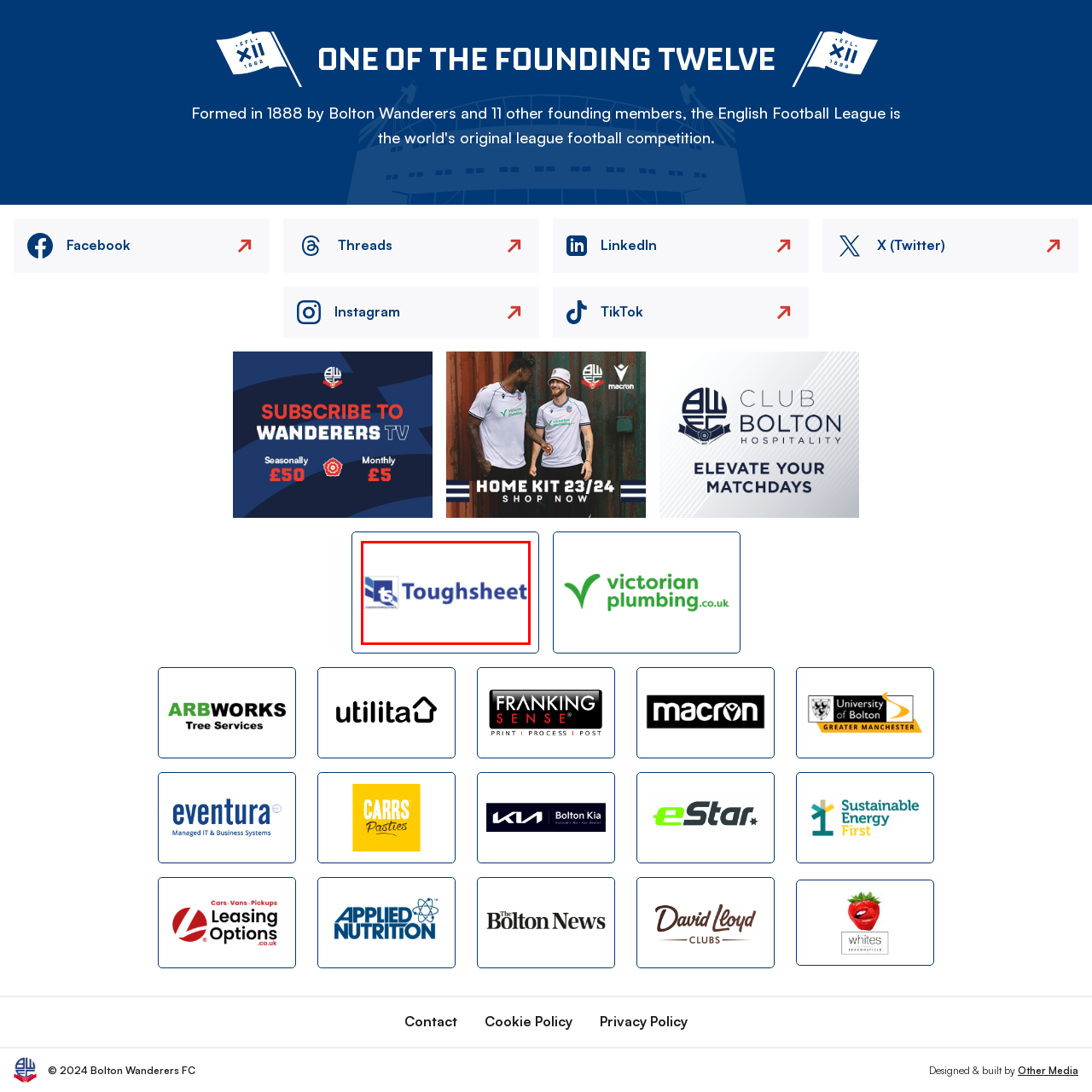Observe the visual content surrounded by a red rectangle, What does the logo convey? Respond using just one word or a short phrase.

Reliability and modernity